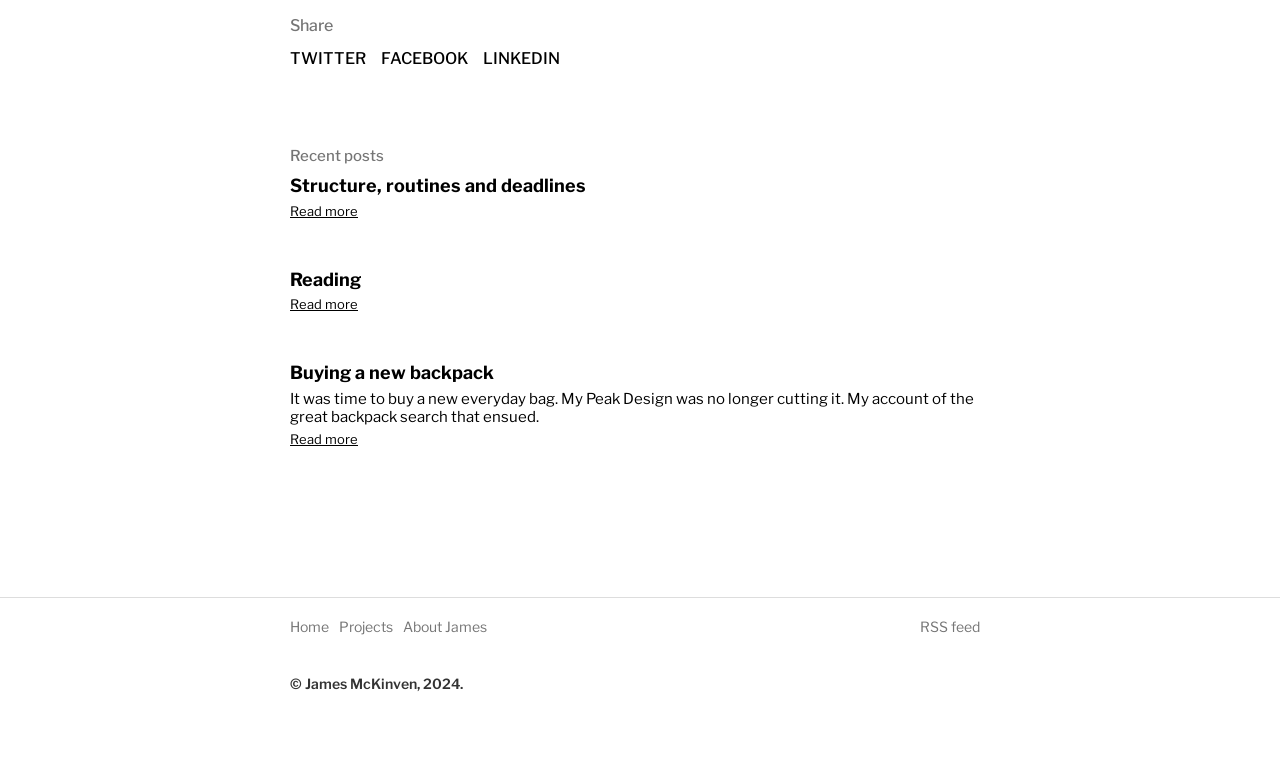Given the description "About James", provide the bounding box coordinates of the corresponding UI element.

[0.315, 0.79, 0.38, 0.811]